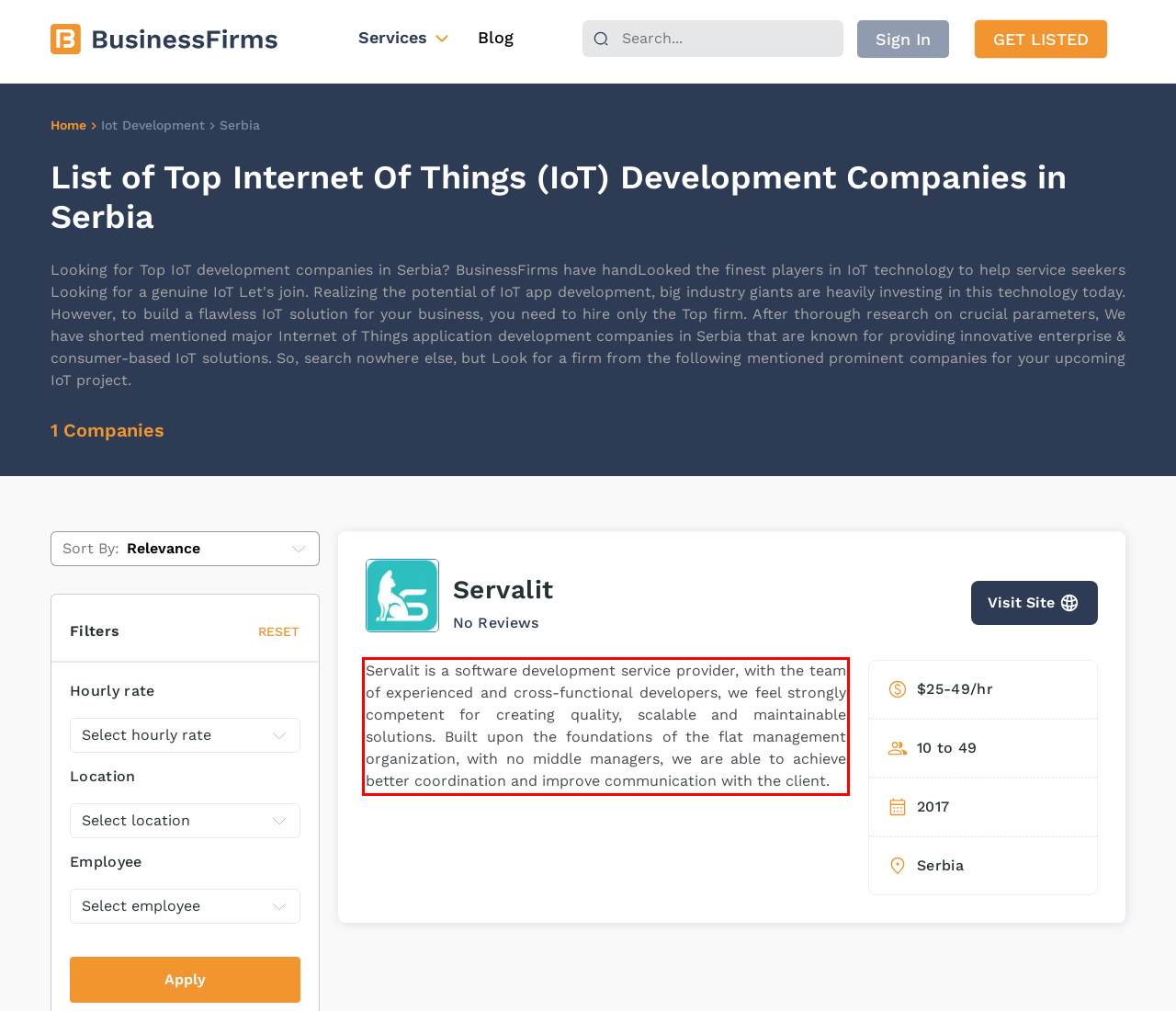You have a screenshot of a webpage, and there is a red bounding box around a UI element. Utilize OCR to extract the text within this red bounding box.

Servalit is a software development service provider, with the team of experienced and cross-functional developers, we feel strongly competent for creating quality, scalable and maintainable solutions. Built upon the foundations of the flat management organization, with no middle managers, we are able to achieve better coordination and improve communication with the client.